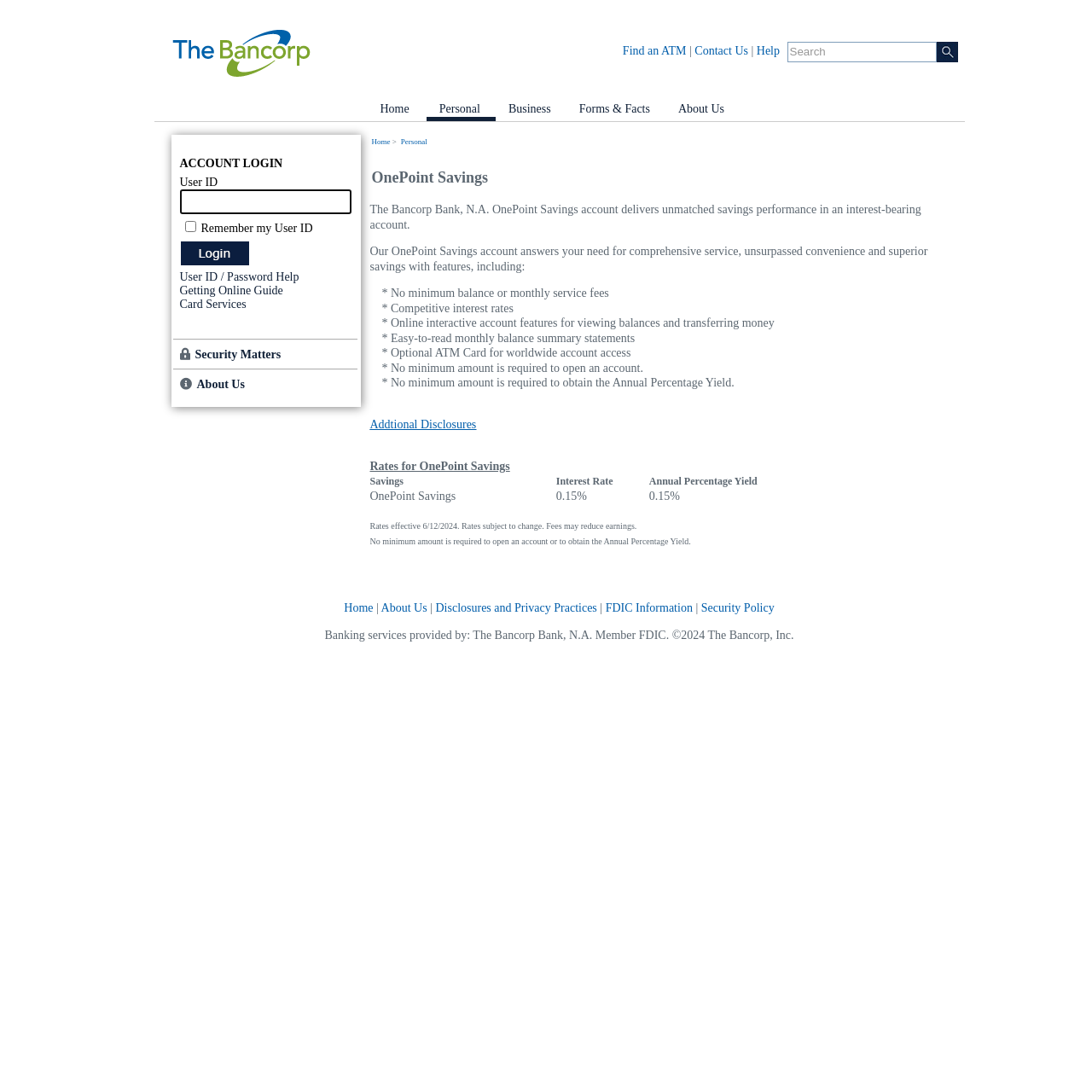Find the bounding box coordinates of the element you need to click on to perform this action: 'Click the 'login_button' button'. The coordinates should be represented by four float values between 0 and 1, in the format [left, top, right, bottom].

[0.164, 0.22, 0.229, 0.244]